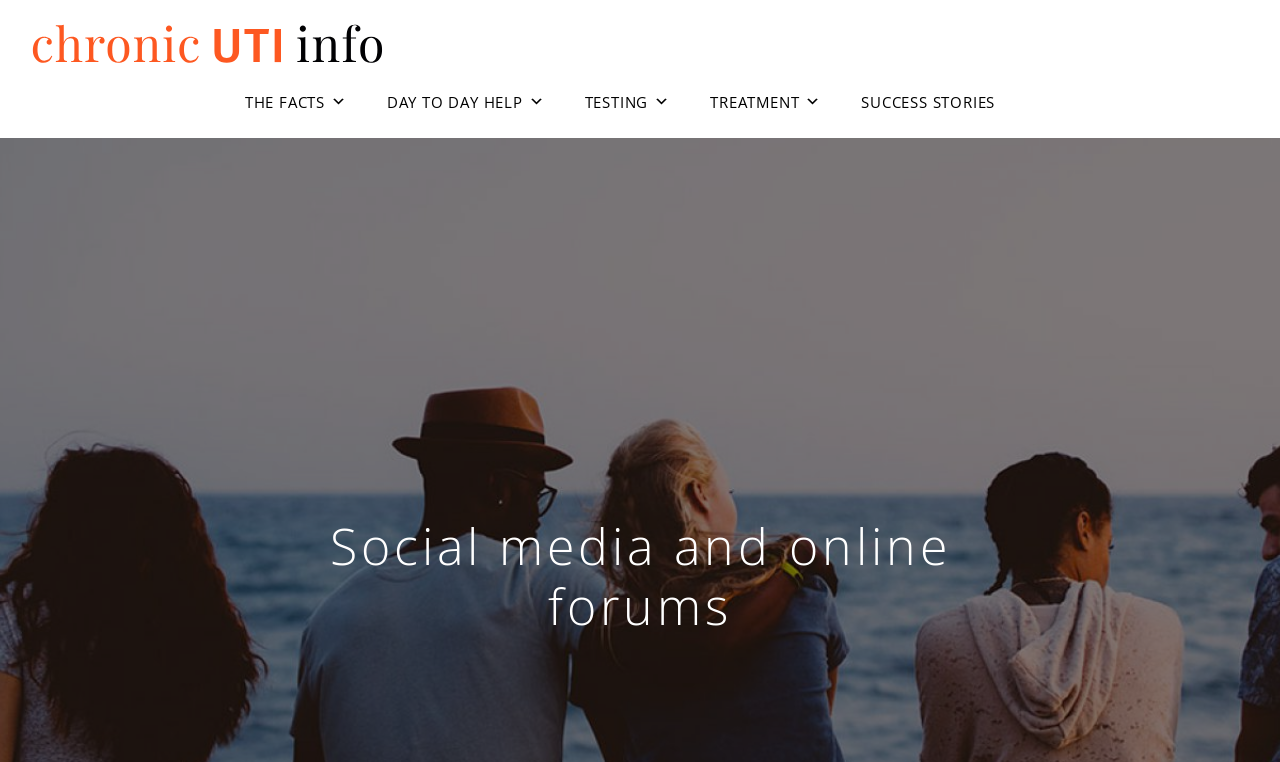What is the purpose of the 'TESTING' menu item?
Based on the image content, provide your answer in one word or a short phrase.

Unknown